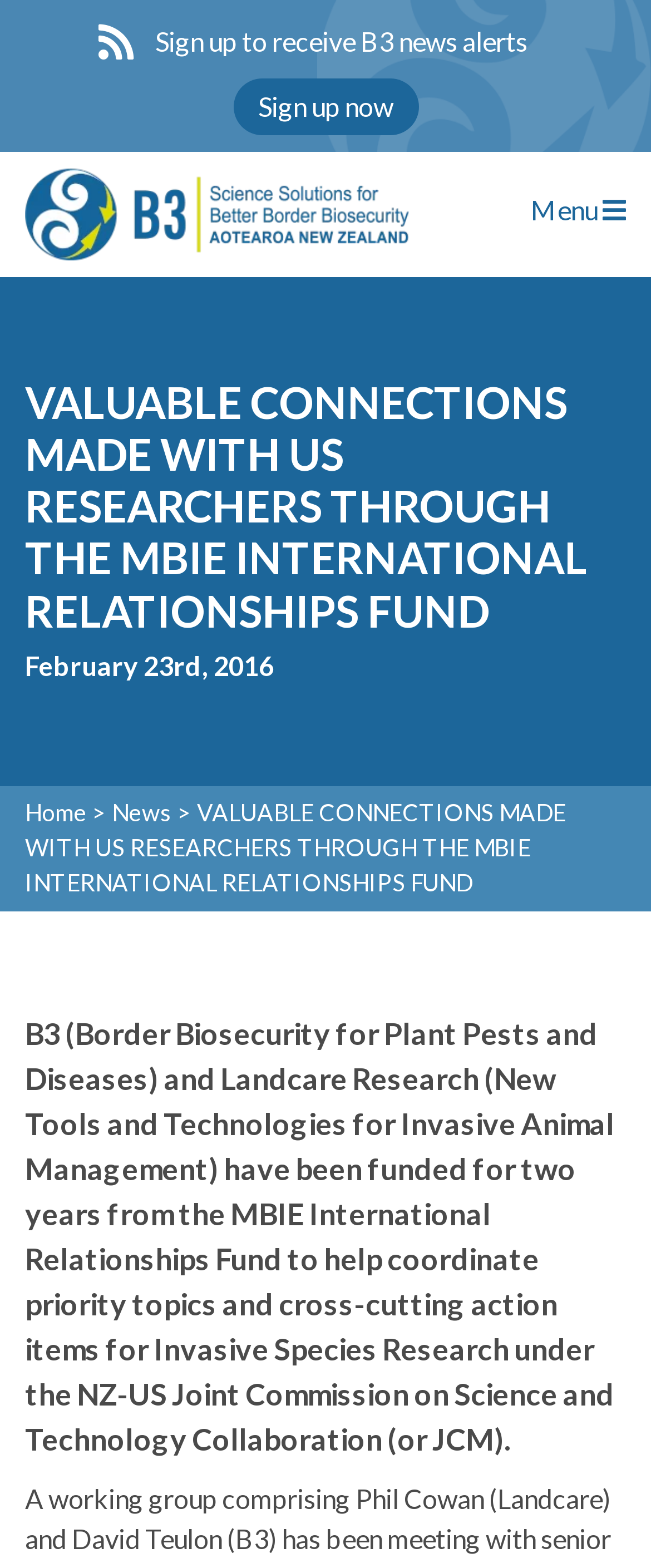Determine the bounding box of the UI element mentioned here: "Home". The coordinates must be in the format [left, top, right, bottom] with values ranging from 0 to 1.

[0.038, 0.509, 0.133, 0.527]